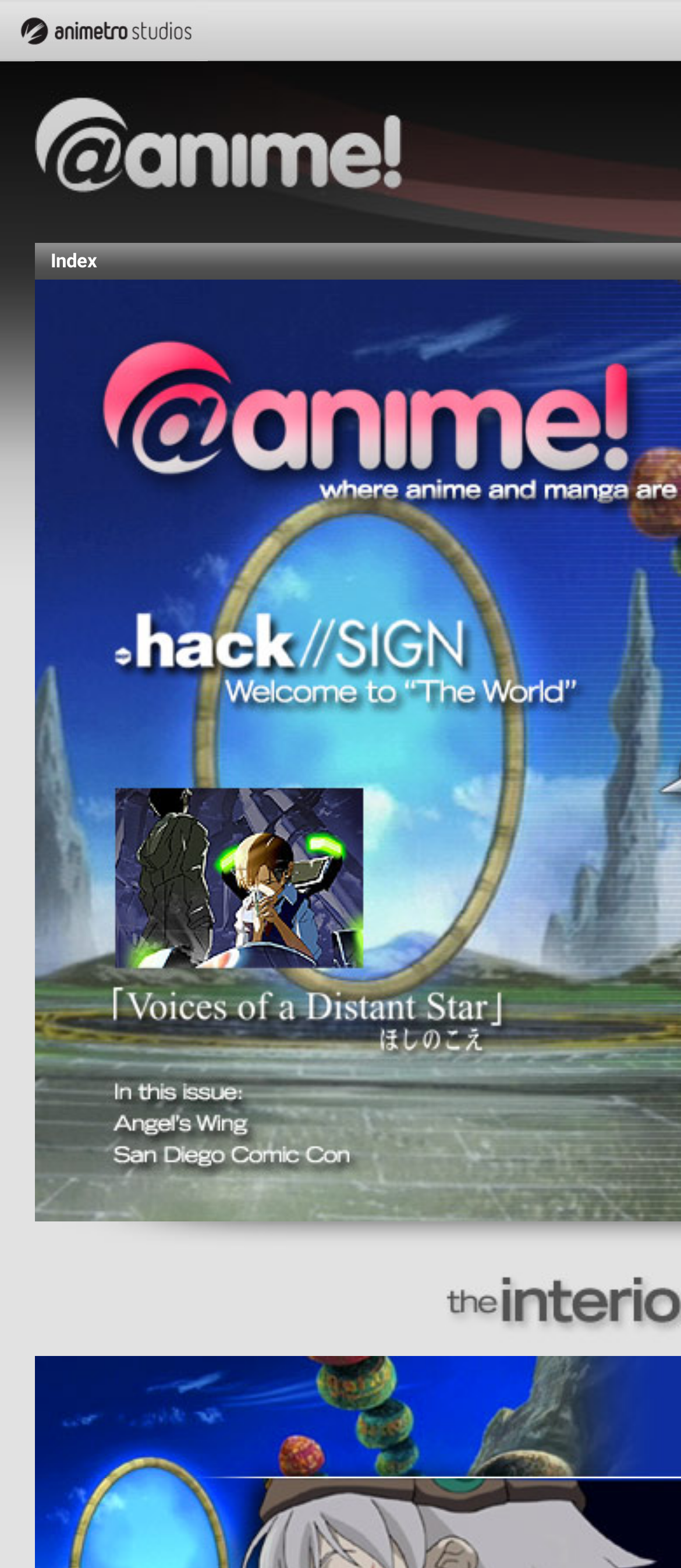What is the content of the last cell in the table?
Give a one-word or short-phrase answer derived from the screenshot.

Link